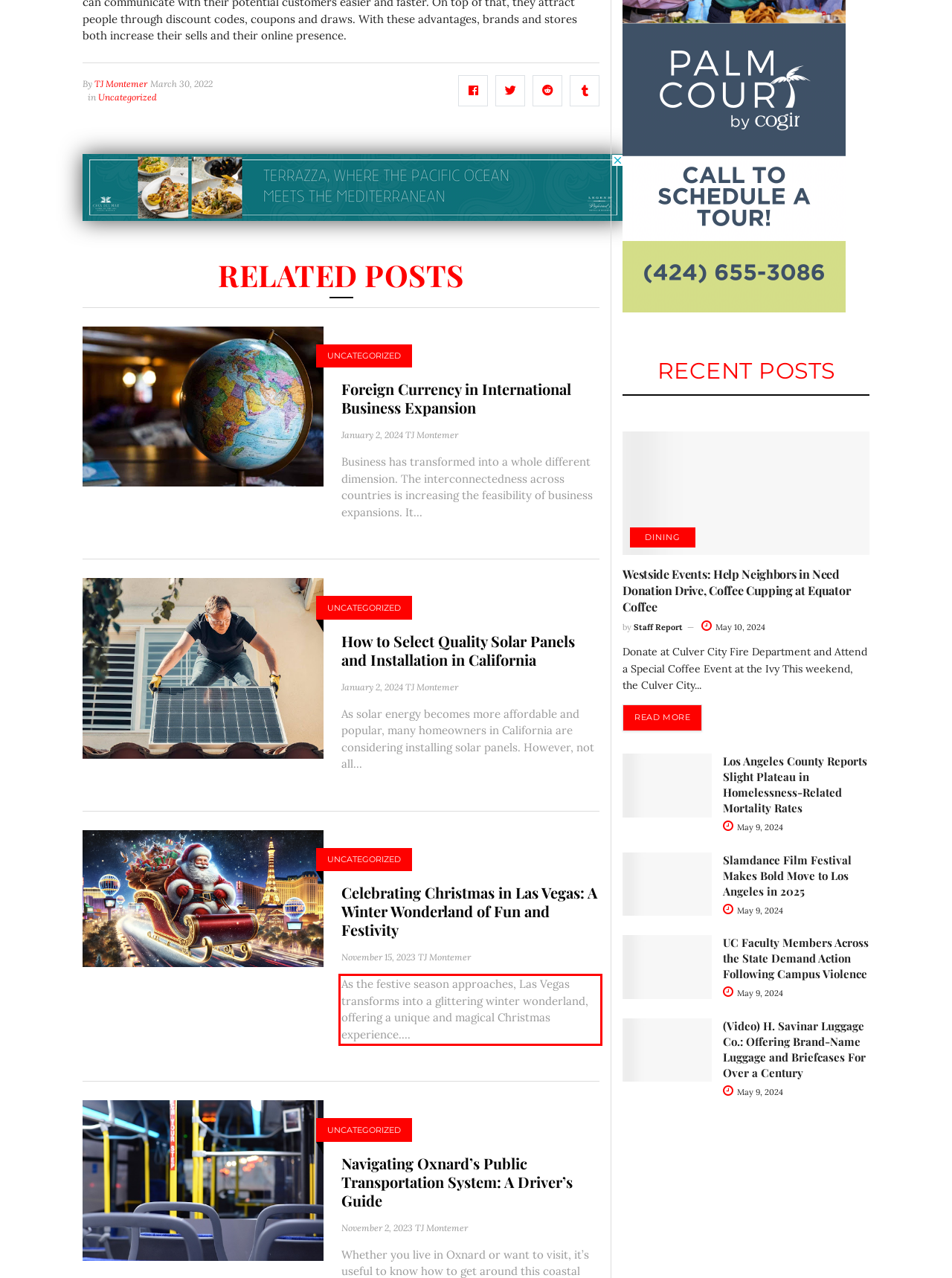Identify and transcribe the text content enclosed by the red bounding box in the given screenshot.

As the festive season approaches, Las Vegas transforms into a glittering winter wonderland, offering a unique and magical Christmas experience....